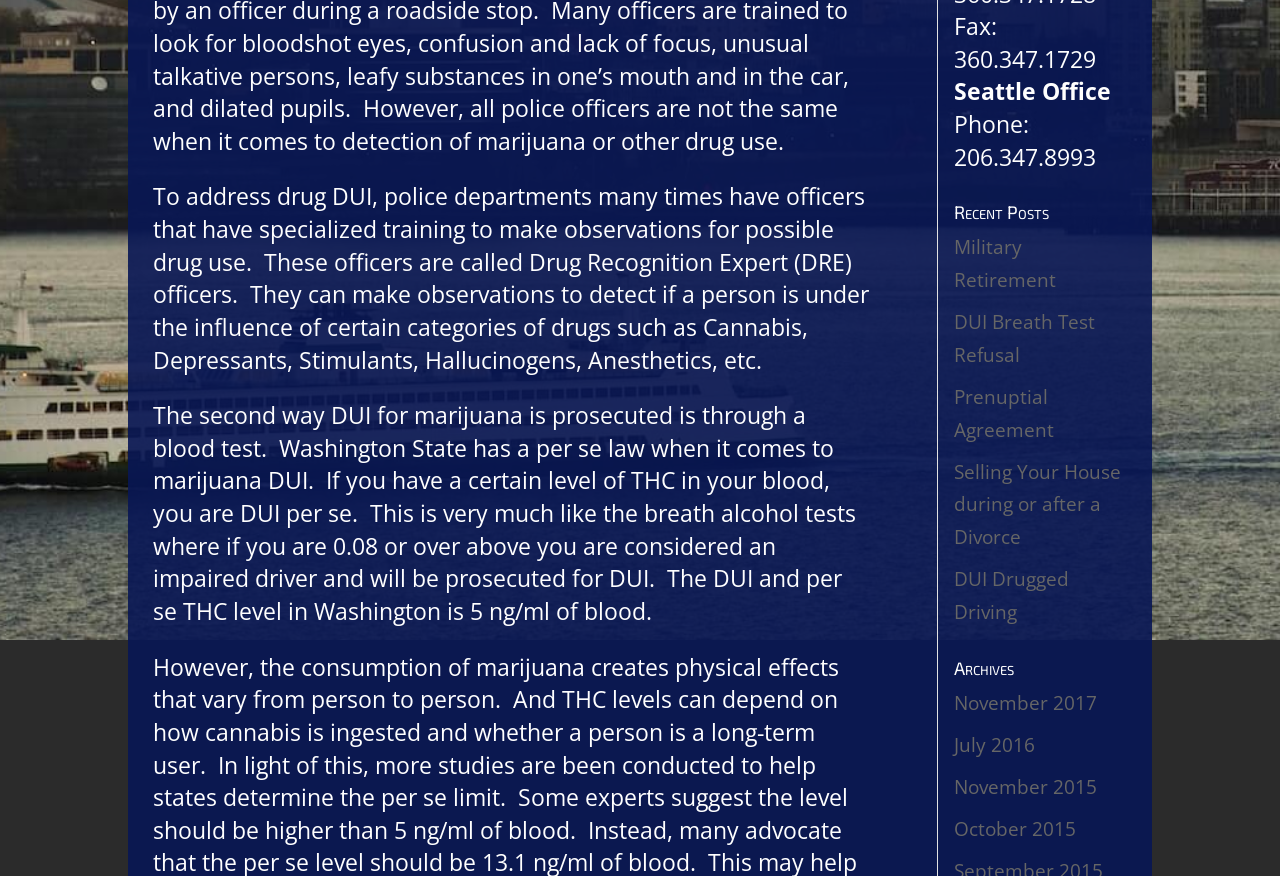Using the format (top-left x, top-left y, bottom-right x, bottom-right y), provide the bounding box coordinates for the described UI element. All values should be floating point numbers between 0 and 1: July 2016

[0.745, 0.834, 0.808, 0.865]